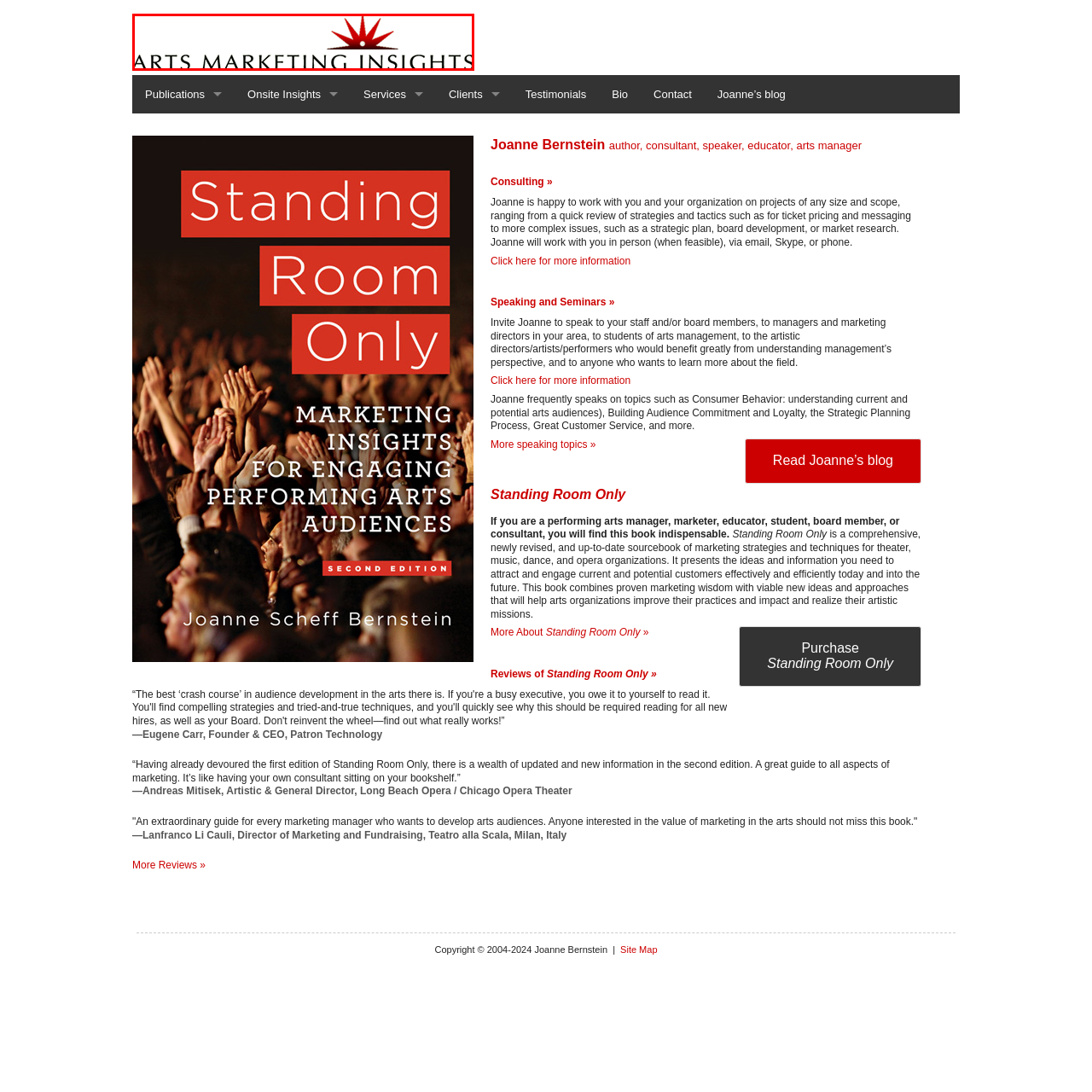Examine the area within the red bounding box and answer the following question using a single word or phrase:
What sector does the organization focus on?

Performing arts